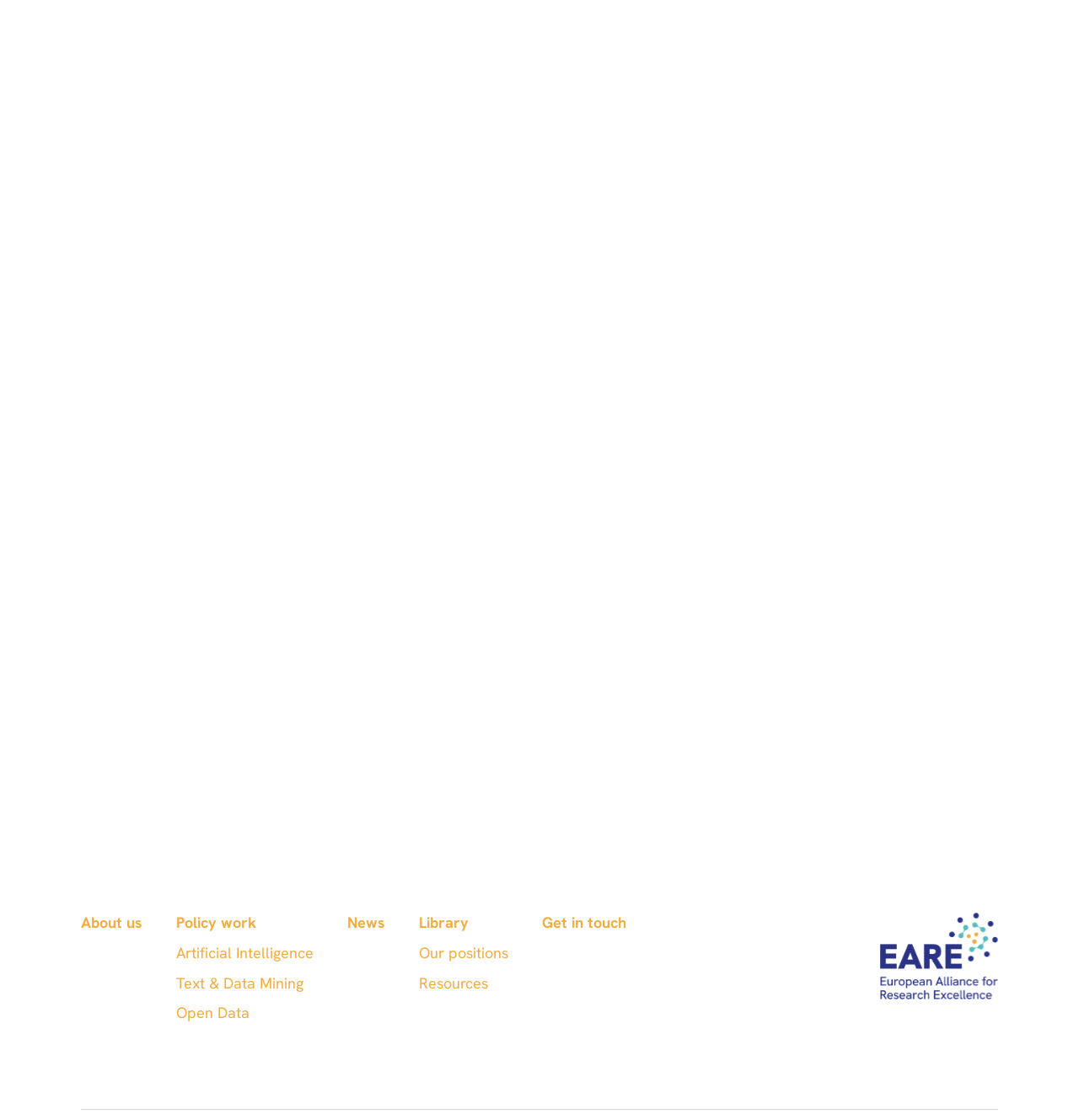How many links are there under the main section?
Please answer the question with as much detail and depth as you can.

The main section of the webpage has 7 links, each with a question related to TDM, such as 'Why is it necessary to access large volumes of copyrighted works?' and 'Won’t TDM exceptions undermine licensing markets?'